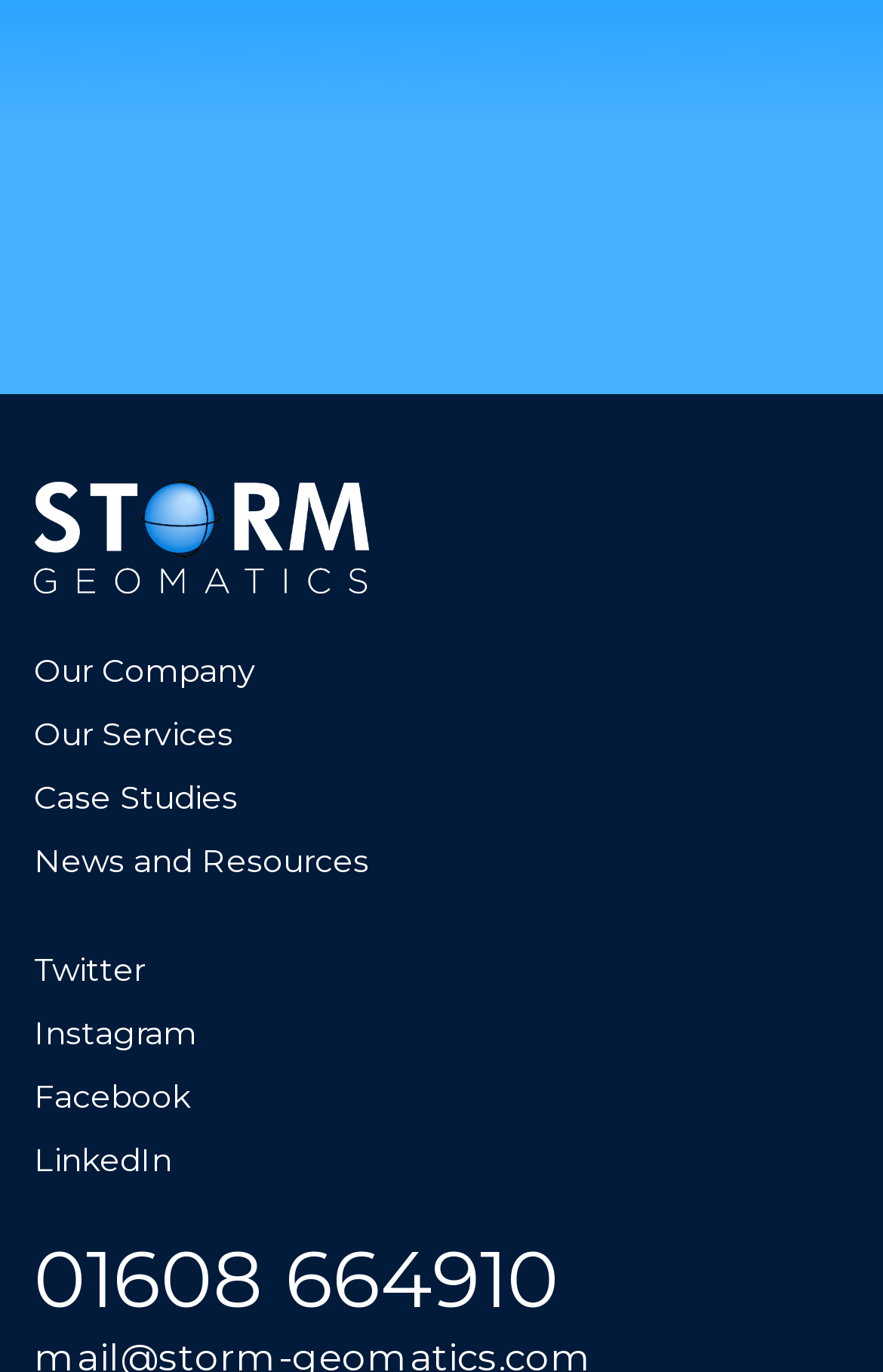Using the format (top-left x, top-left y, bottom-right x, bottom-right y), and given the element description, identify the bounding box coordinates within the screenshot: News and Resources

[0.038, 0.612, 0.418, 0.642]